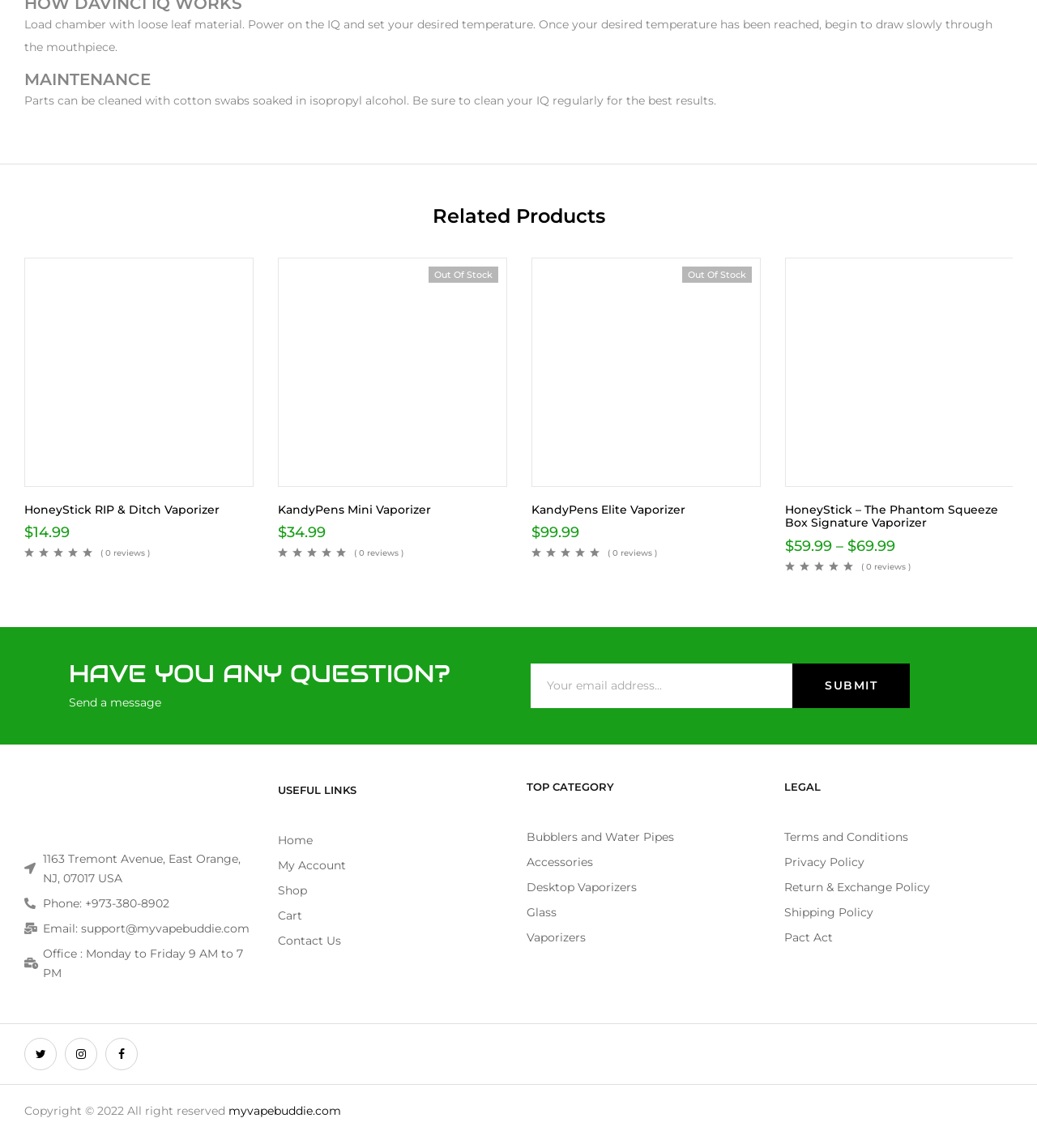Point out the bounding box coordinates of the section to click in order to follow this instruction: "Click the 'Contact Us' link".

[0.268, 0.811, 0.488, 0.828]